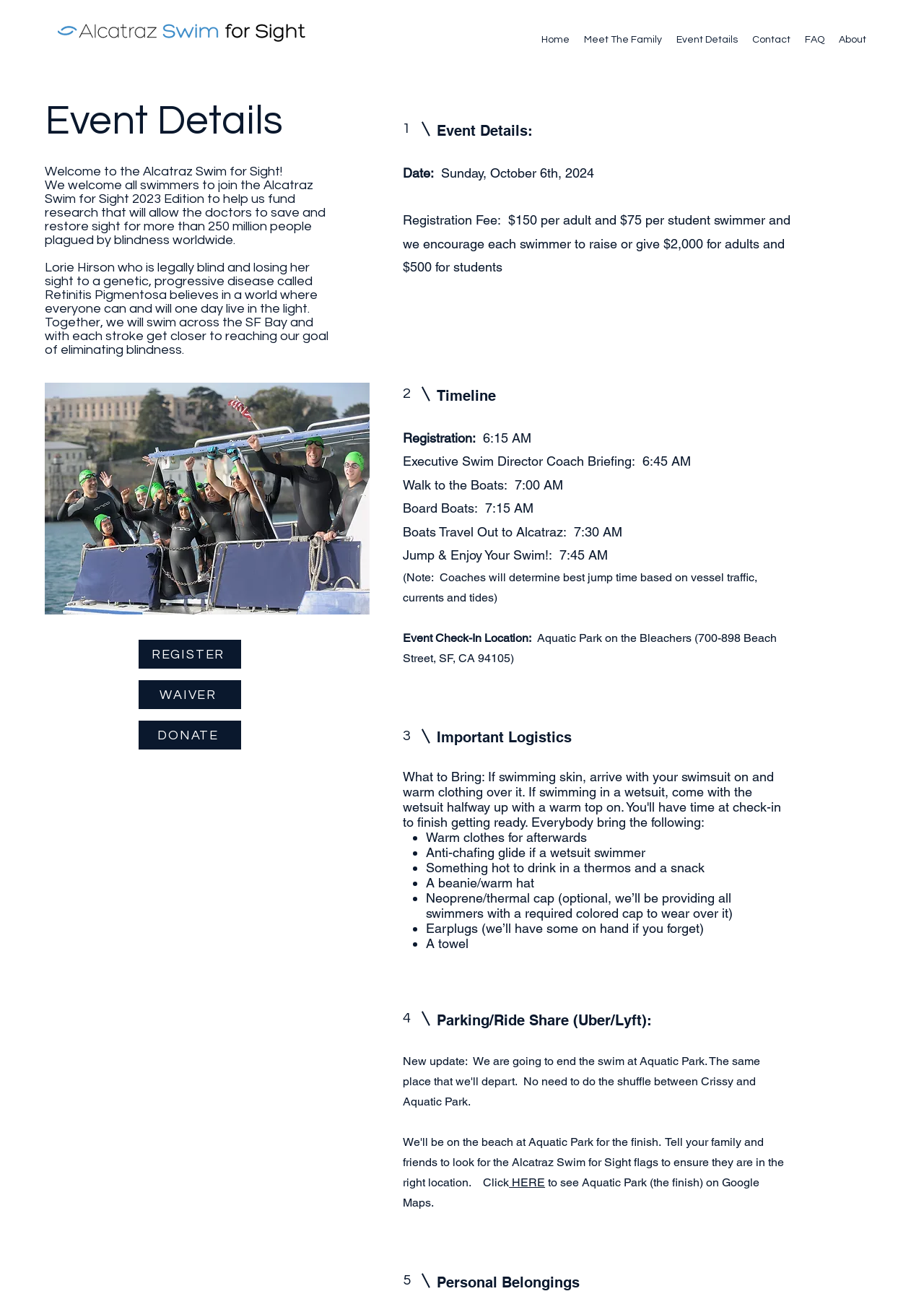Identify the bounding box coordinates of the region I need to click to complete this instruction: "Submit the form".

None